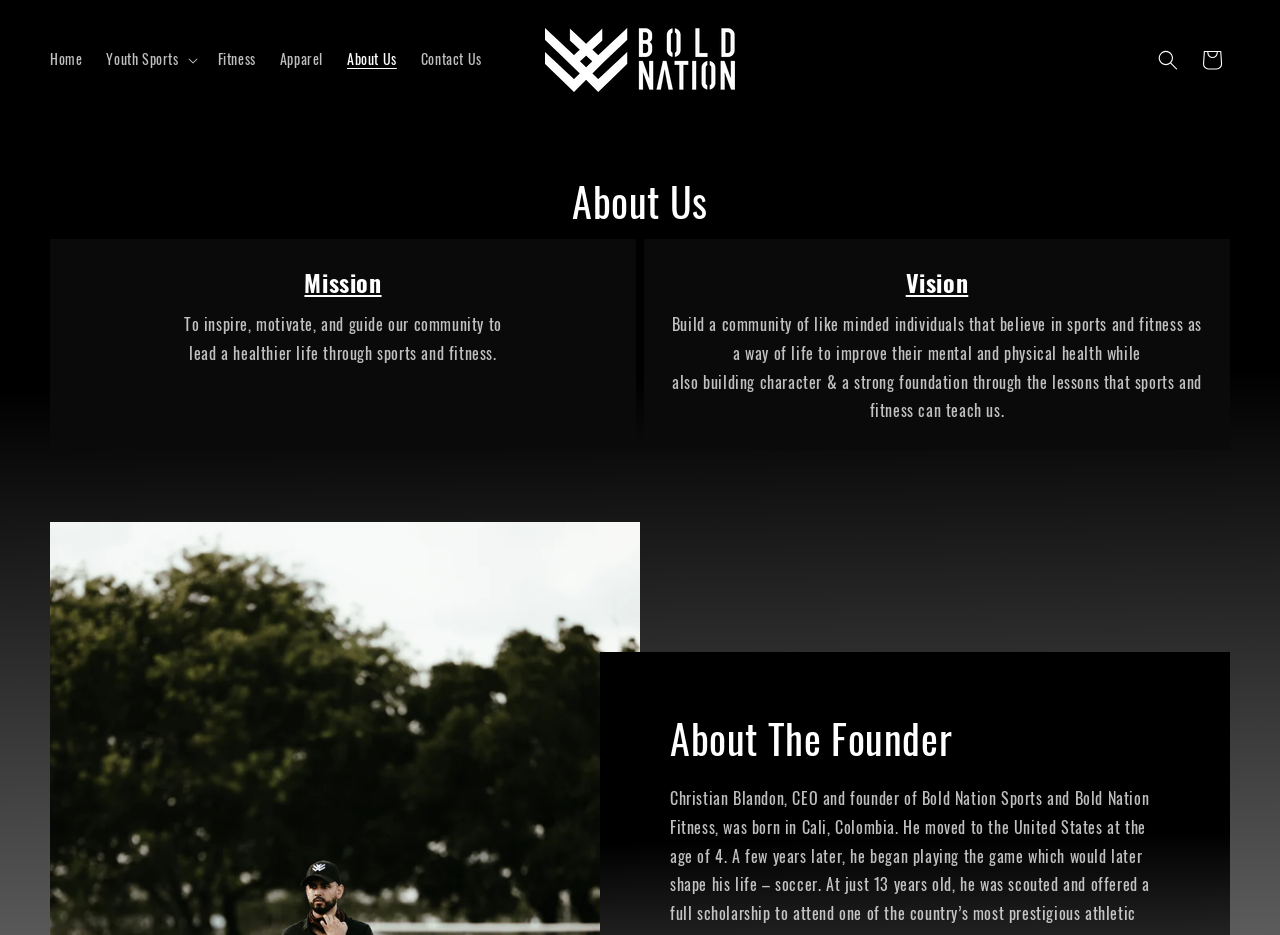Create an in-depth description of the webpage, covering main sections.

The webpage is about Bold Nation, an organization focused on sports and fitness. At the top left, there are five links: "Home", "Fitness", "Apparel", "About Us", and "Contact Us". Below these links, there is a button "Youth Sports" that expands to a menu. 

To the right of these links, there is a larger link "Bold Nation" with an accompanying image of the same name. 

On the top right, there are two buttons: "Search" and "Cart". 

The main content of the page is divided into three sections. The first section has a heading "About Us" and describes the organization's mission in two paragraphs of text. The mission is to inspire, motivate, and guide the community to lead a healthier life through sports and fitness.

Below the mission section, there is a section with a heading "Vision" that outlines the organization's goal to build a community of like-minded individuals who believe in sports and fitness as a way of life.

The third section has a heading "About The Founder" but does not contain any additional text in the provided accessibility tree.